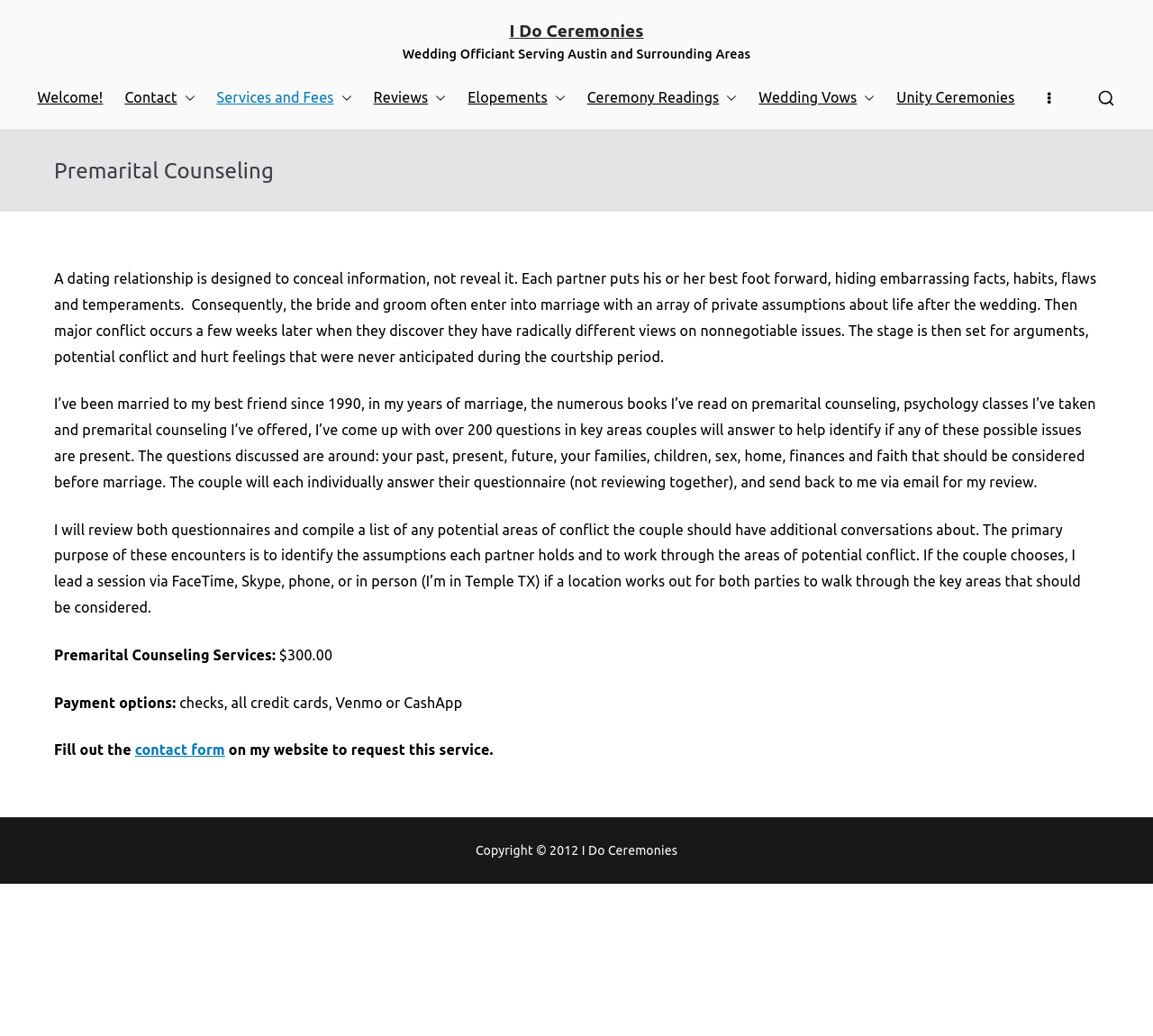Please identify the bounding box coordinates of the area that needs to be clicked to follow this instruction: "Click the 'Services and Fees' link".

[0.188, 0.082, 0.305, 0.107]